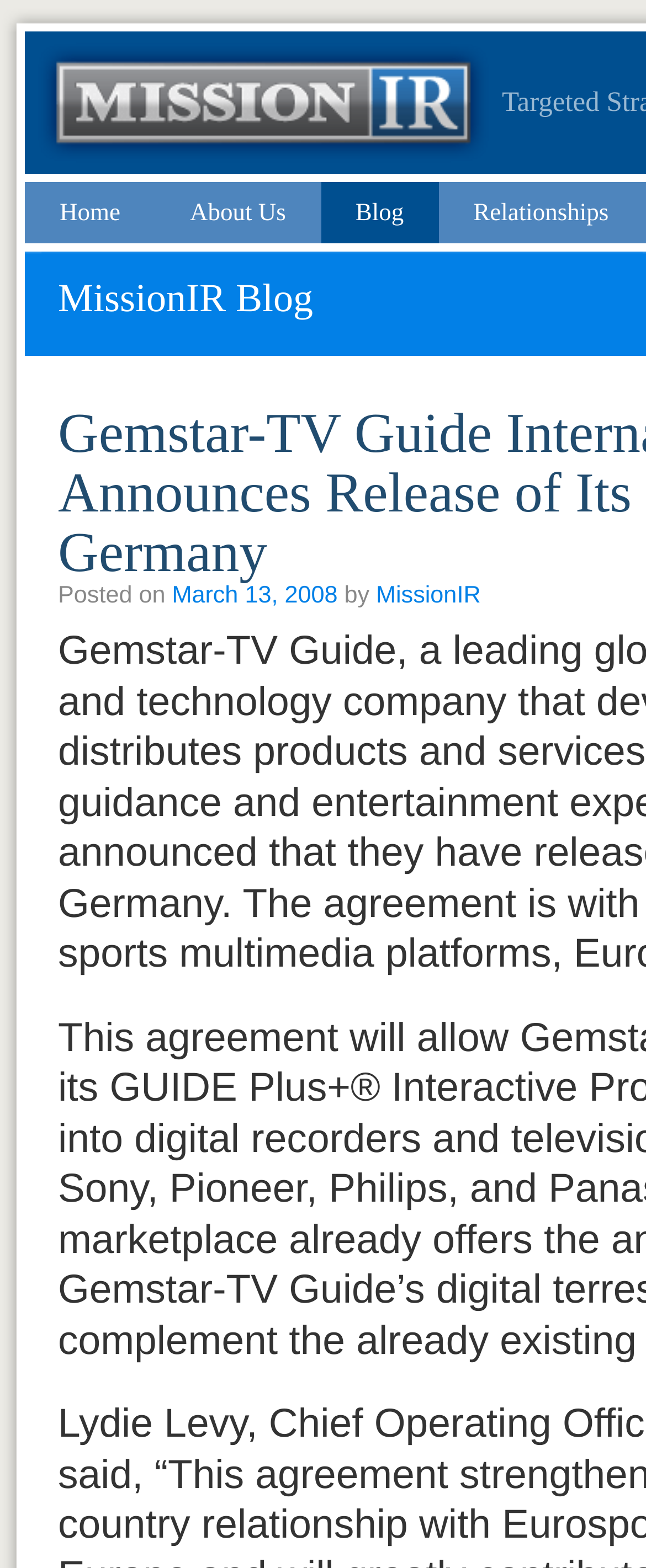When was the article posted?
Provide a short answer using one word or a brief phrase based on the image.

March 13, 2008